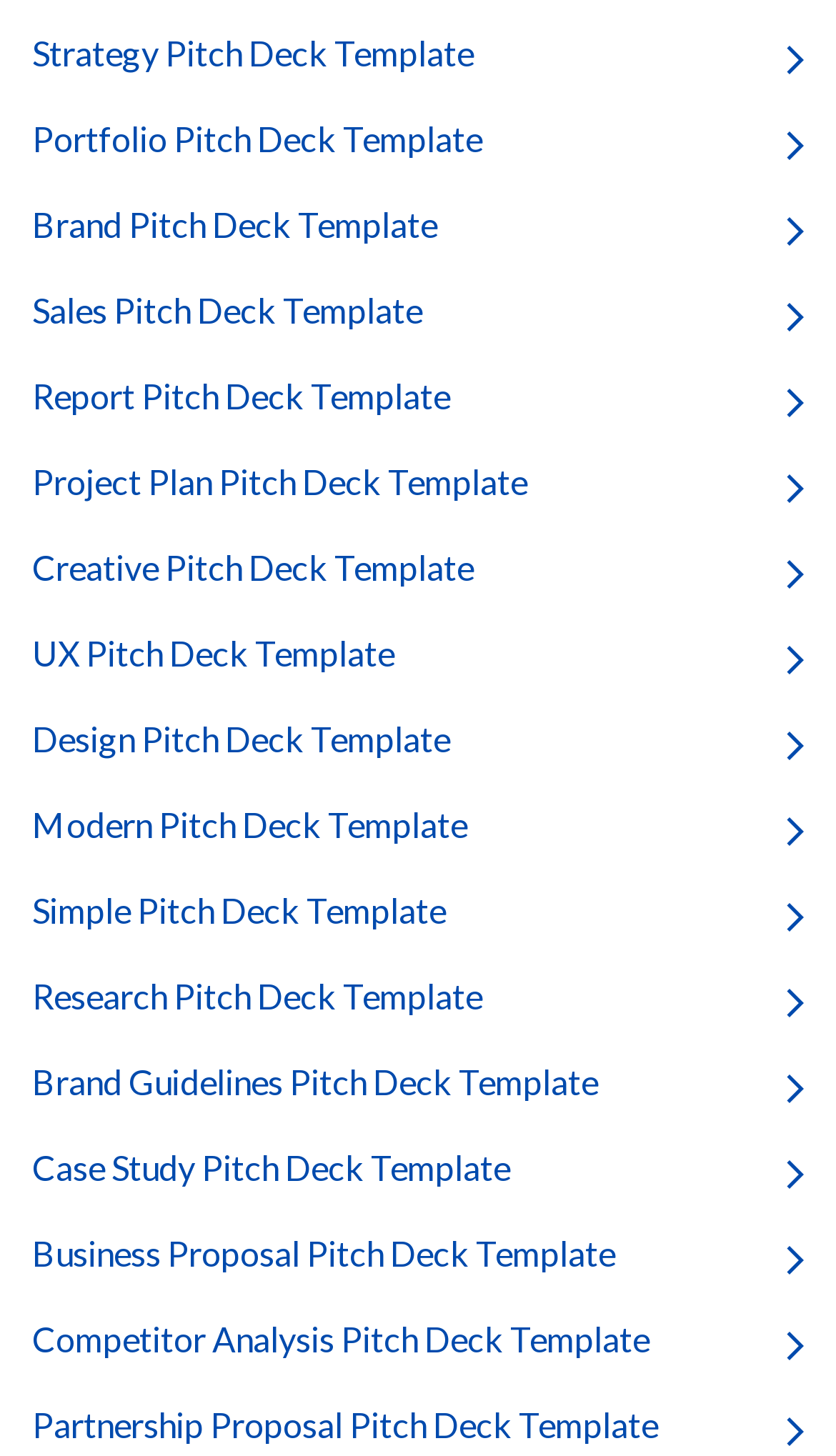Using the elements shown in the image, answer the question comprehensively: What is the position of the 'UX Pitch Deck Template' link?

I analyzed the bounding box coordinates of each link and determined their vertical positions. The 'UX Pitch Deck Template' link has a y1 coordinate of 0.432, which indicates it is the 8th link from the top.